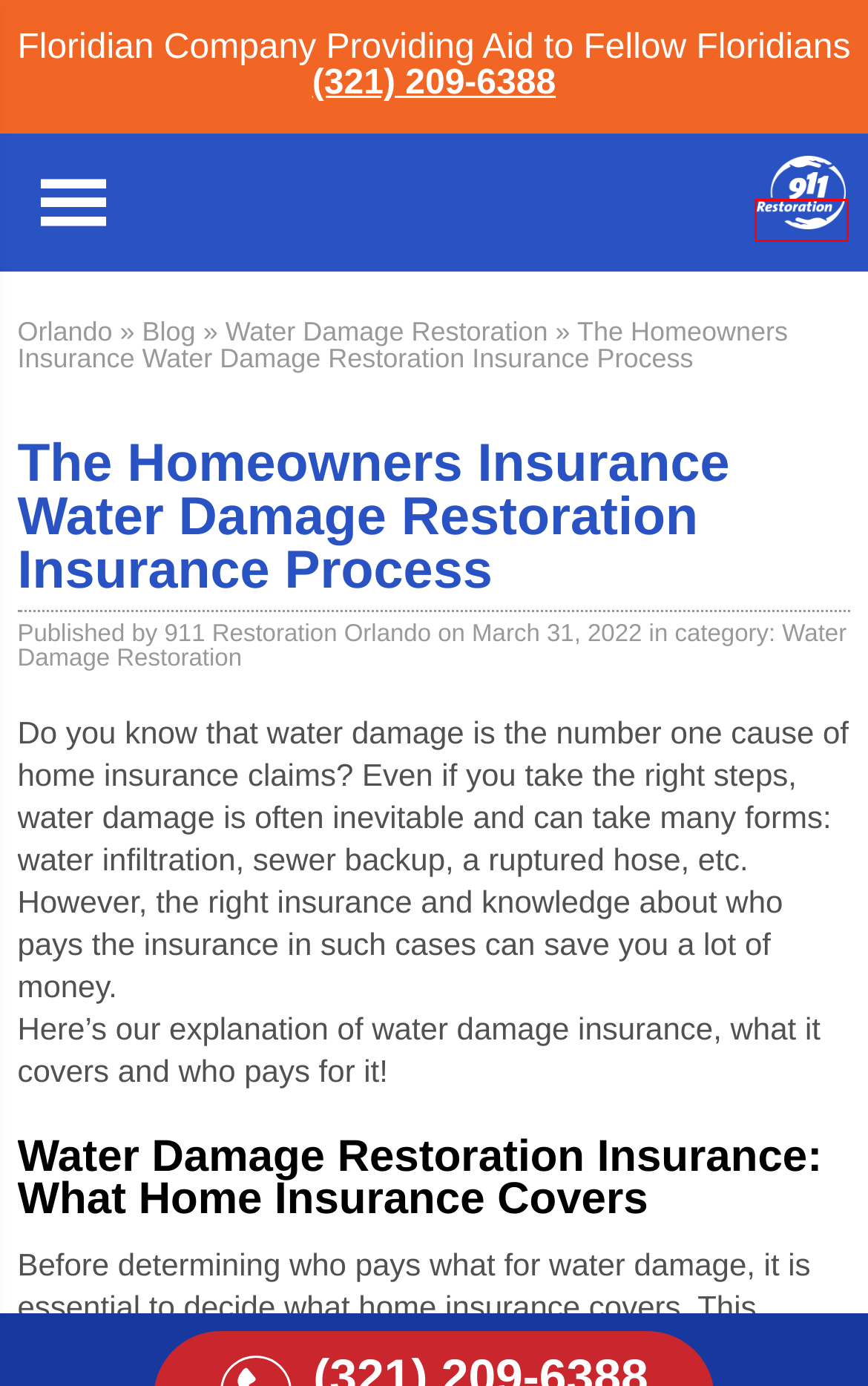Given a screenshot of a webpage with a red bounding box highlighting a UI element, choose the description that best corresponds to the new webpage after clicking the element within the red bounding box. Here are your options:
A. Fire Damage Restoration Orlando | 911 Restoration of Orlando
B. Sanitization Services Orlando | 911 Restoration of Orlando
C. Water Damage Orlando FL | Flood Cleanup | Mold Remediation
D. Read our water damage restoration blog, 24/7 Orlando company
E. Disaster Restoration Orlando | 911 Restoration of Orlando
F. Water Damage Restoration | 911 Restoration of Orlando
G. Mold Removal in Orlando | 911 Restoration of Orlando
H. Water Damage Restoration Archives - Orlando

C